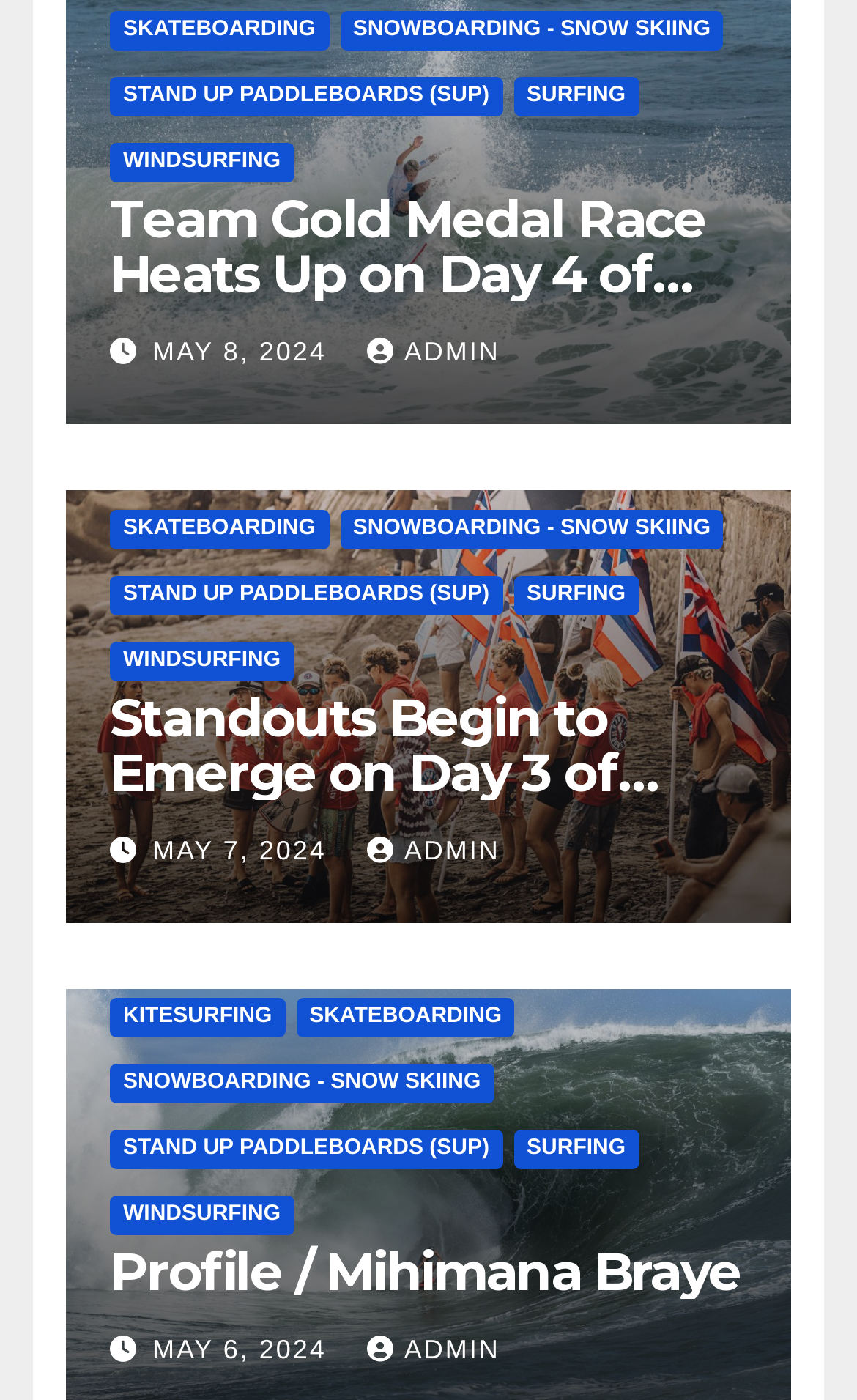Determine the bounding box for the described HTML element: "May 6, 2024". Ensure the coordinates are four float numbers between 0 and 1 in the format [left, top, right, bottom].

[0.178, 0.953, 0.392, 0.975]